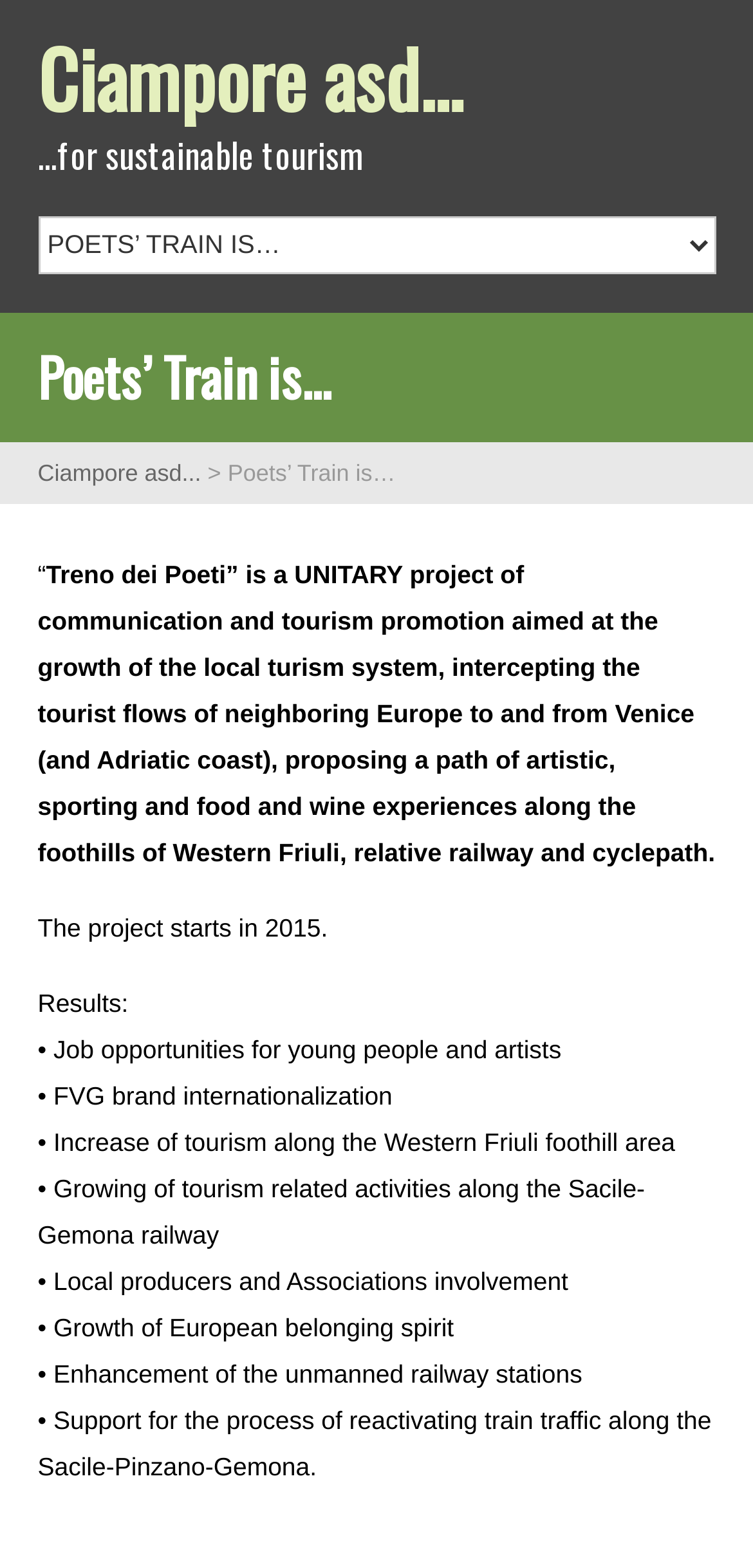Please reply to the following question using a single word or phrase: 
What is the goal of the project in terms of tourism?

Increase tourism